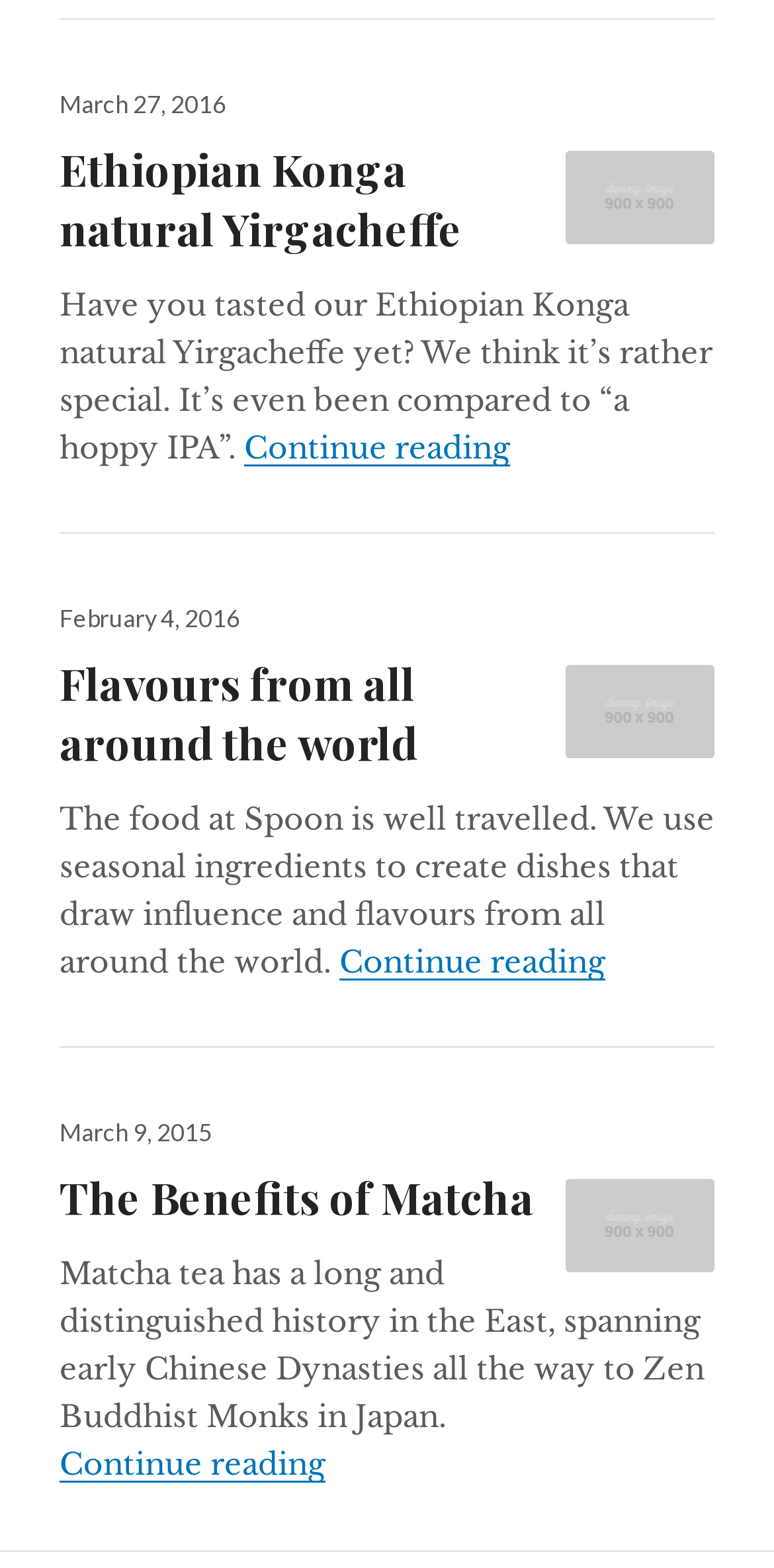Determine the bounding box coordinates of the clickable element necessary to fulfill the instruction: "Learn about The Benefits of Matcha". Provide the coordinates as four float numbers within the 0 to 1 range, i.e., [left, top, right, bottom].

[0.077, 0.744, 0.923, 0.782]